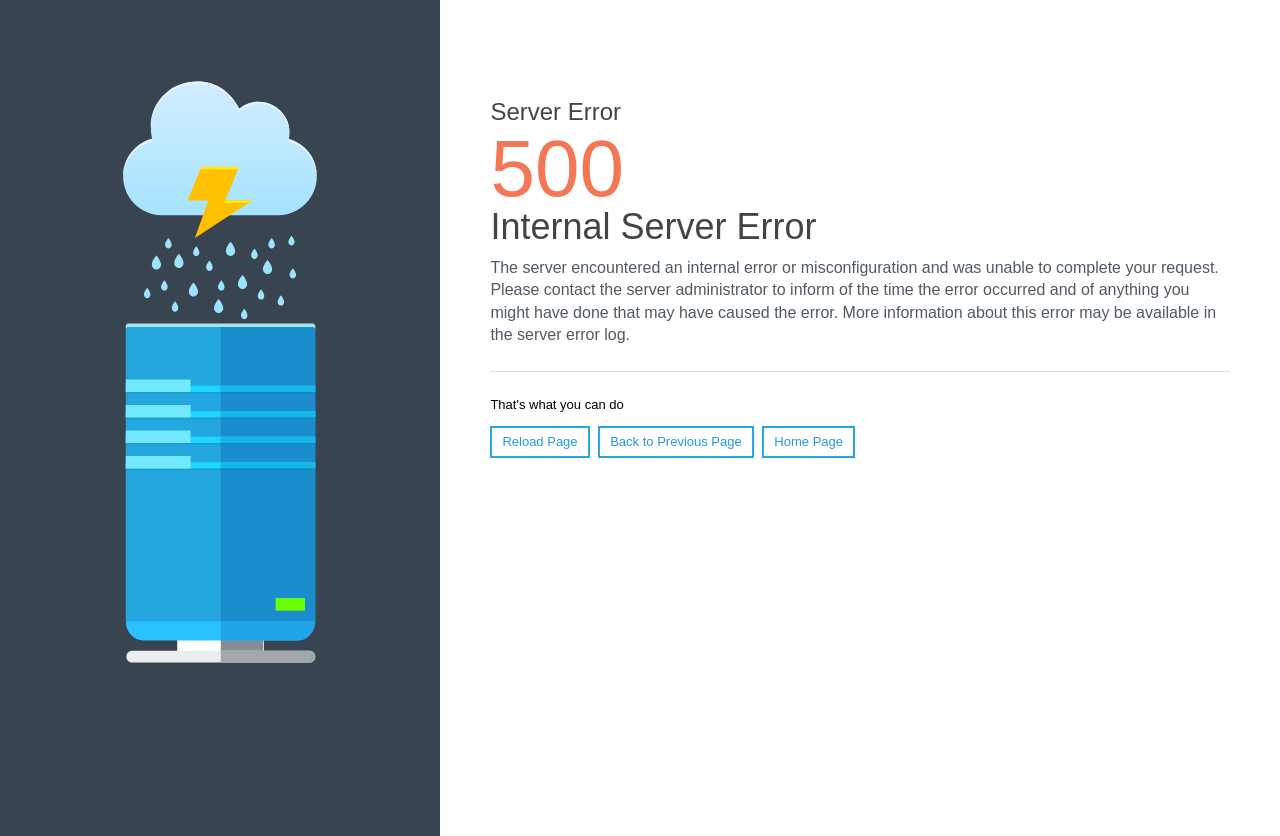Please answer the following question using a single word or phrase: 
What is the purpose of the separator element?

To separate content